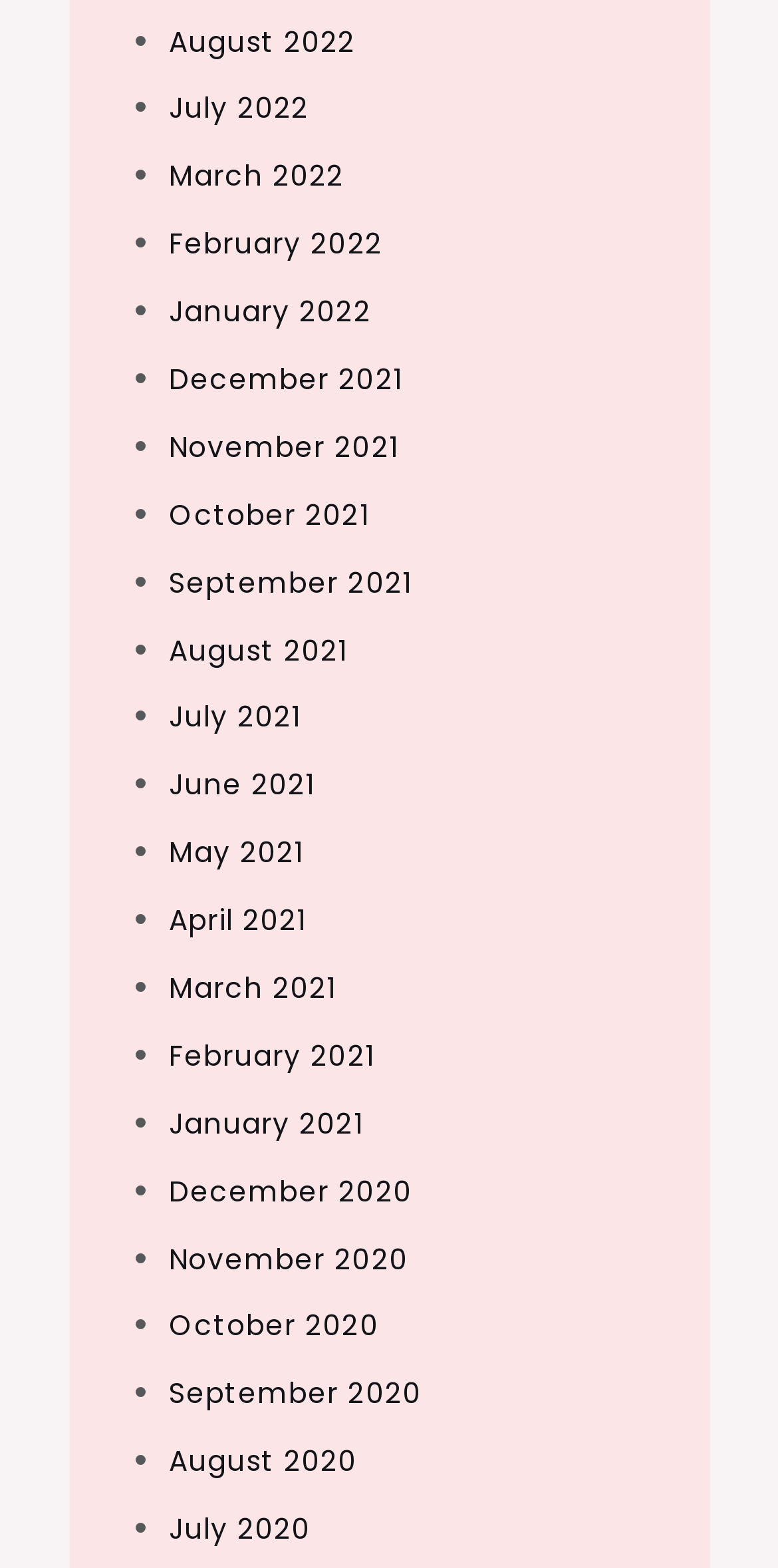Please give a short response to the question using one word or a phrase:
How many links are there on the webpage?

30